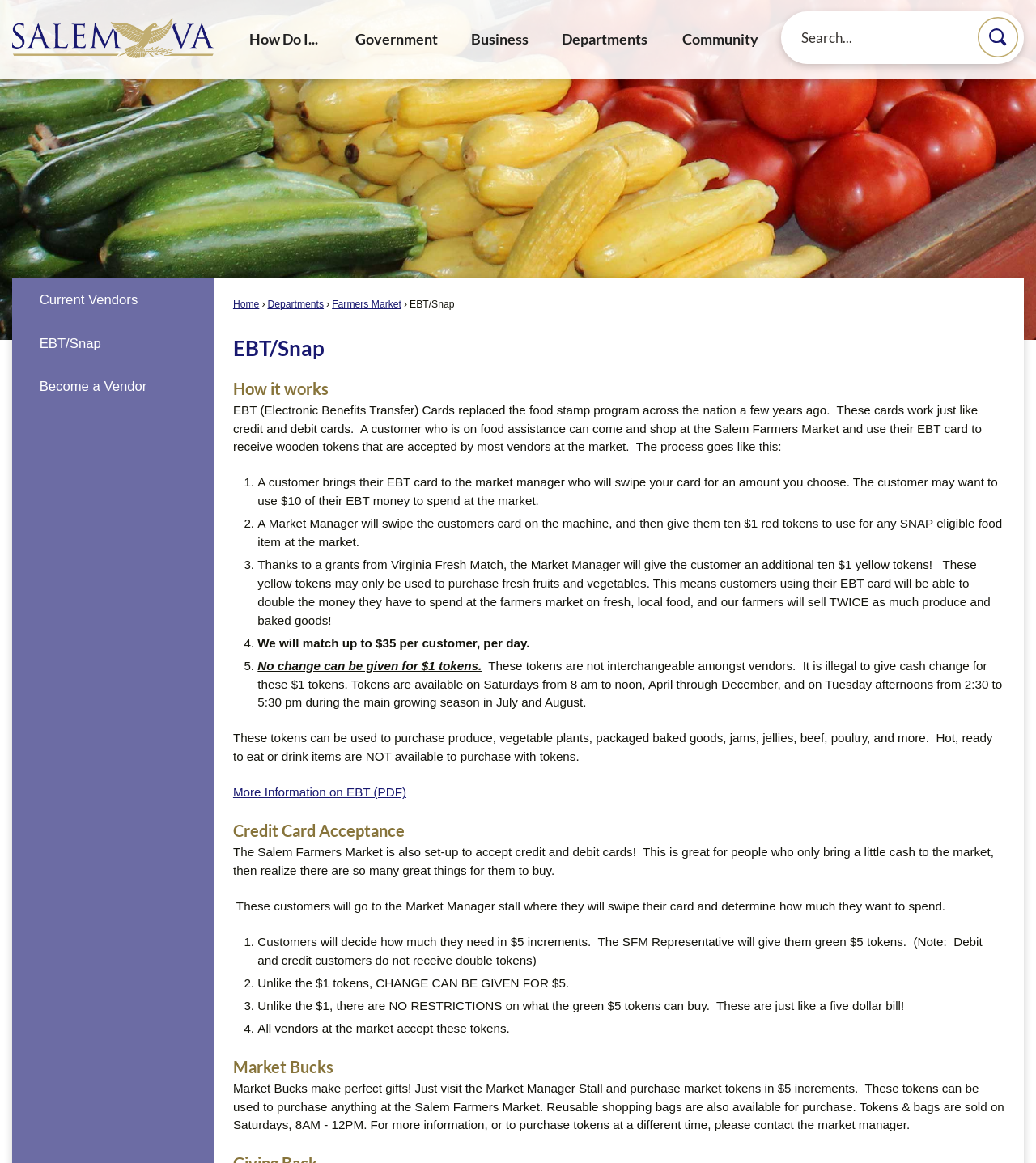Return the bounding box coordinates of the UI element that corresponds to this description: "parent_node: Search name="searchField" placeholder="Search..." title="Search..."". The coordinates must be given as four float numbers in the range of 0 and 1, [left, top, right, bottom].

[0.754, 0.01, 0.988, 0.055]